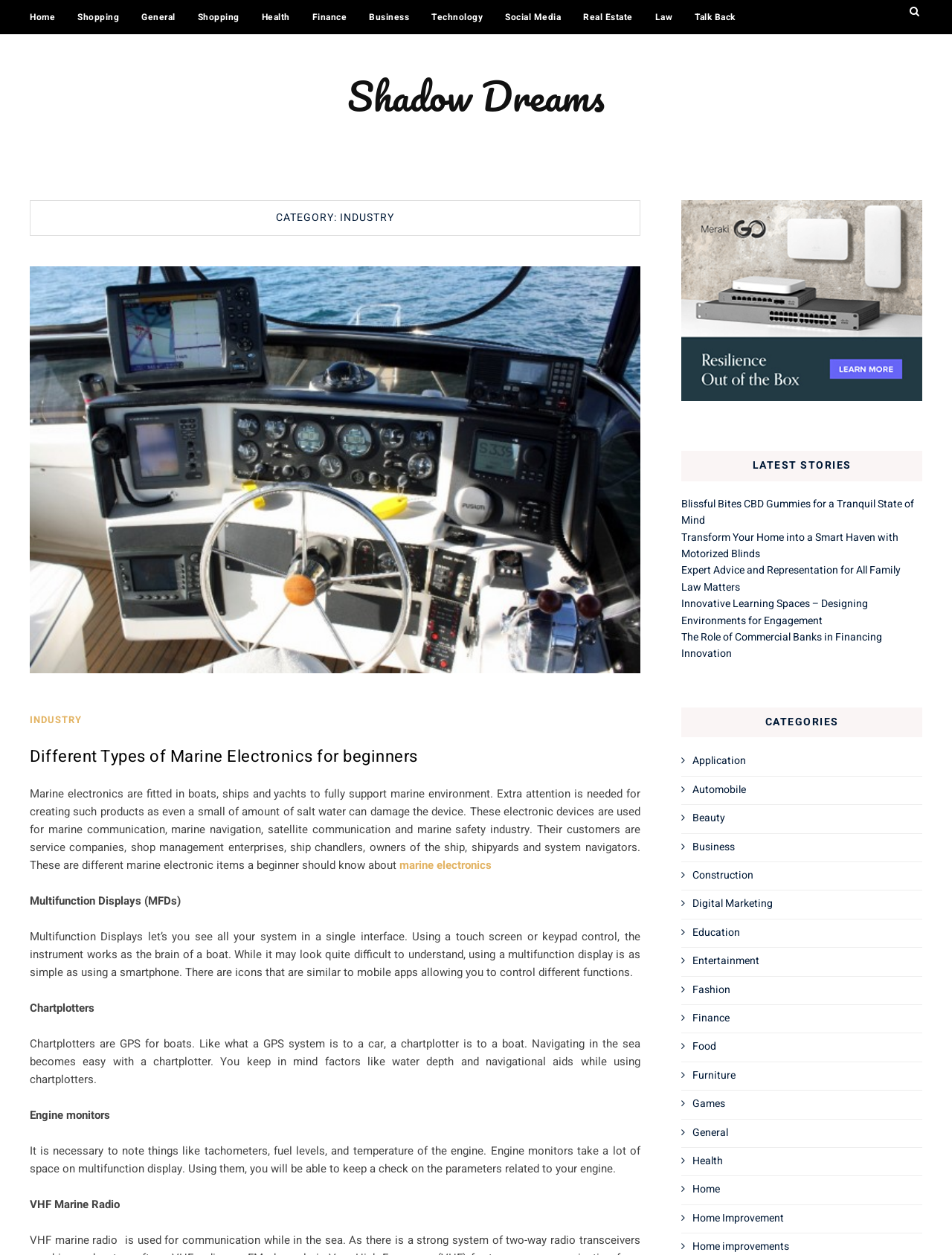Create an in-depth description of the webpage, covering main sections.

The webpage is titled "Industry – Shadow Dreams" and has a navigation menu at the top with 11 links: "Home", "Shopping", "General", "Shopping", "Health", "Finance", "Business", "Technology", "Social Media", "Real Estate", and "Law", followed by a search button represented by a magnifying glass icon.

Below the navigation menu, there is a heading "Shadow Dreams" with a link to the same title. Underneath, there is a category heading "CATEGORY: INDUSTRY" with a link to "MARINE" accompanied by an image. 

The main content of the page is about marine electronics, with a heading "Different Types of Marine Electronics for beginners". There is a paragraph of text explaining the importance of marine electronics and their applications. Below this, there are links to related topics, including "marine electronics", "Multifunction Displays (MFDs)", "Chartplotters", "Engine monitors", and "VHF Marine Radio", each with a brief description.

On the right side of the page, there are two sections. The top section is titled "LATEST STORIES" and features five links to news articles with titles such as "Blissful Bites CBD Gummies for a Tranquil State of Mind" and "The Role of Commercial Banks in Financing Innovation". 

The bottom section is titled "CATEGORIES" and lists 20 categories, including "Application", "Automobile", "Beauty", "Business", and "Finance", each with a link to related content.